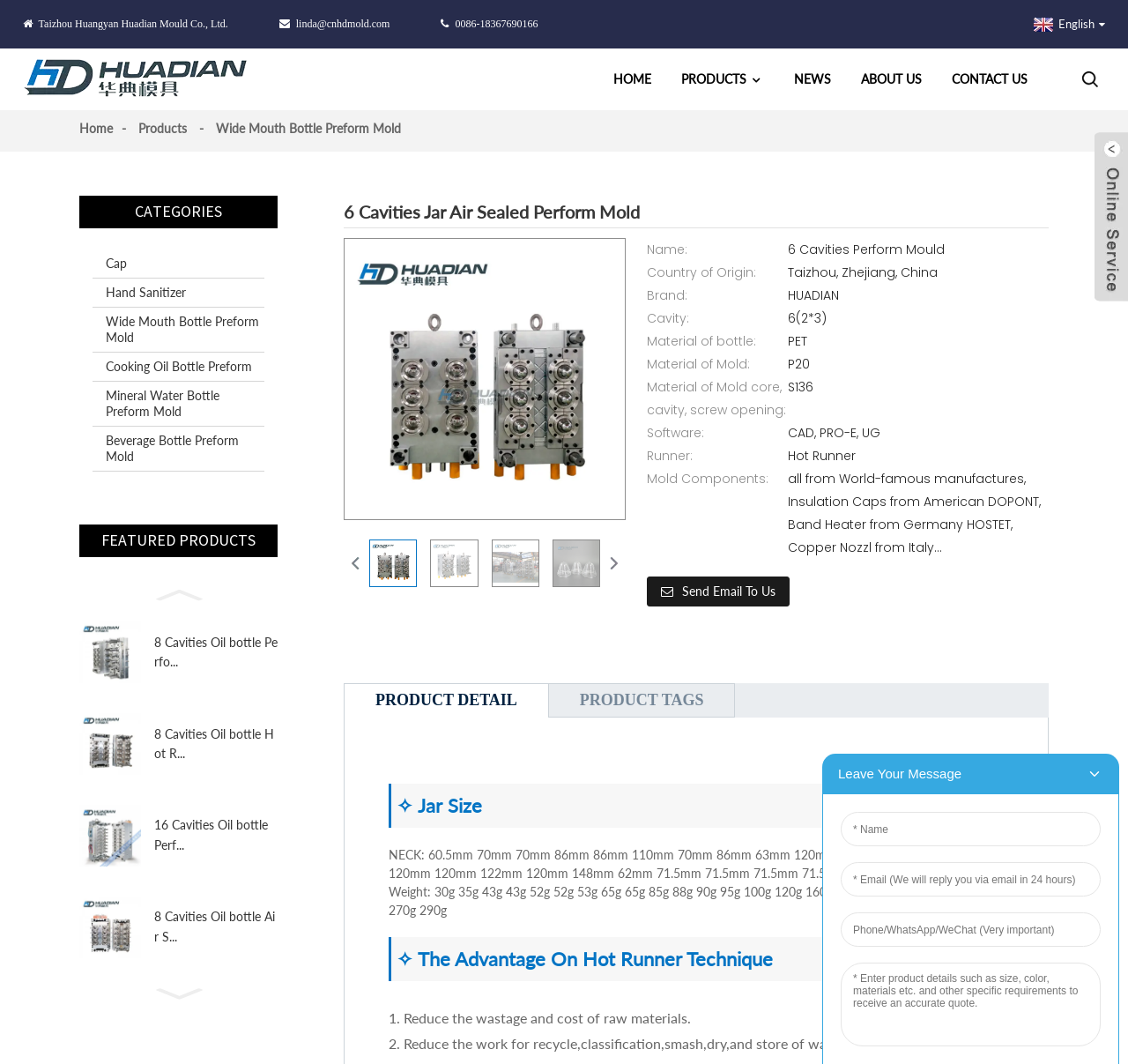What is the name of the featured product?
Based on the screenshot, provide a one-word or short-phrase response.

6 Cavities Jar Air Sealed Perform Mold